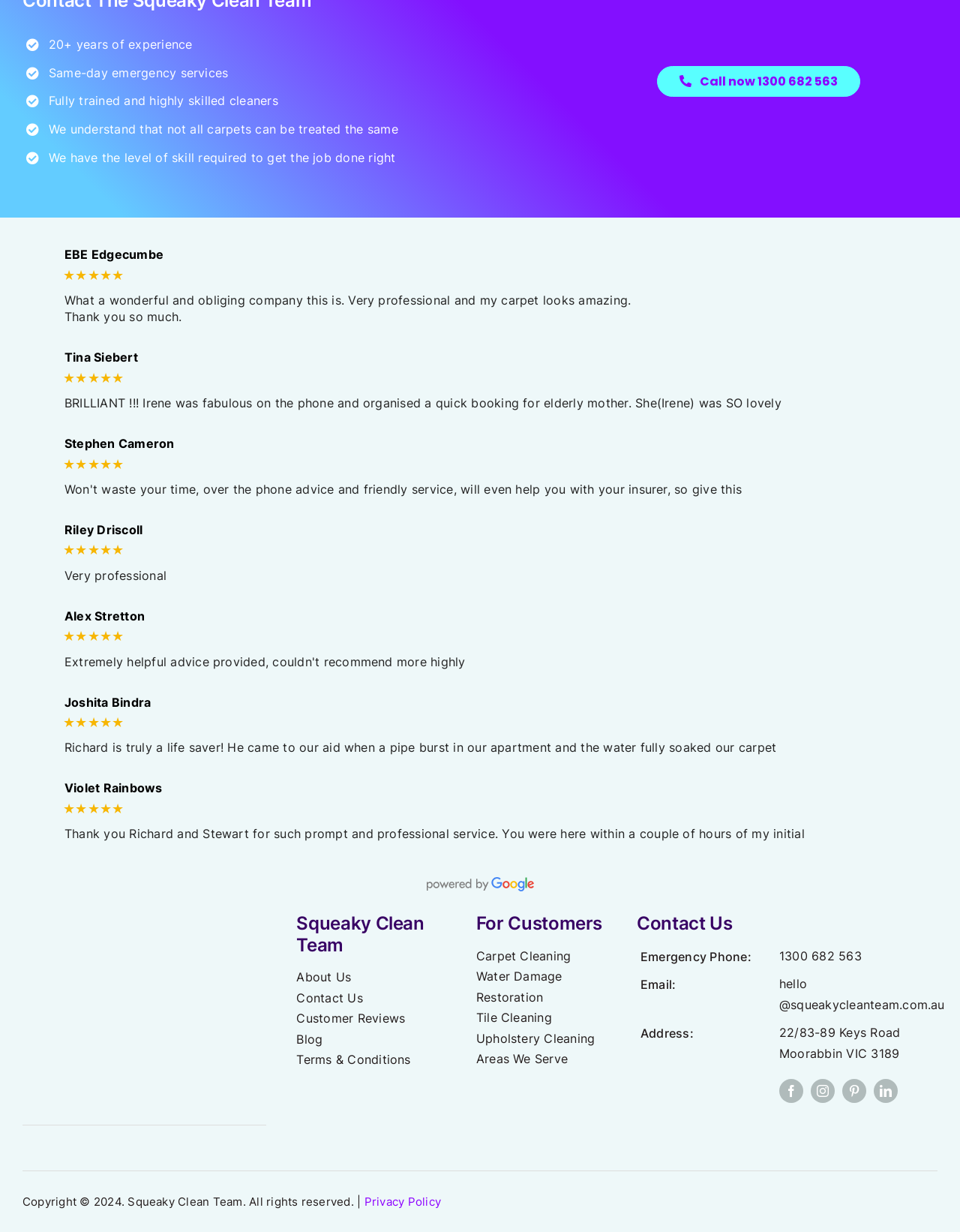Find the bounding box coordinates for the HTML element described as: "Call now 1300 682 563". The coordinates should consist of four float values between 0 and 1, i.e., [left, top, right, bottom].

[0.684, 0.053, 0.896, 0.079]